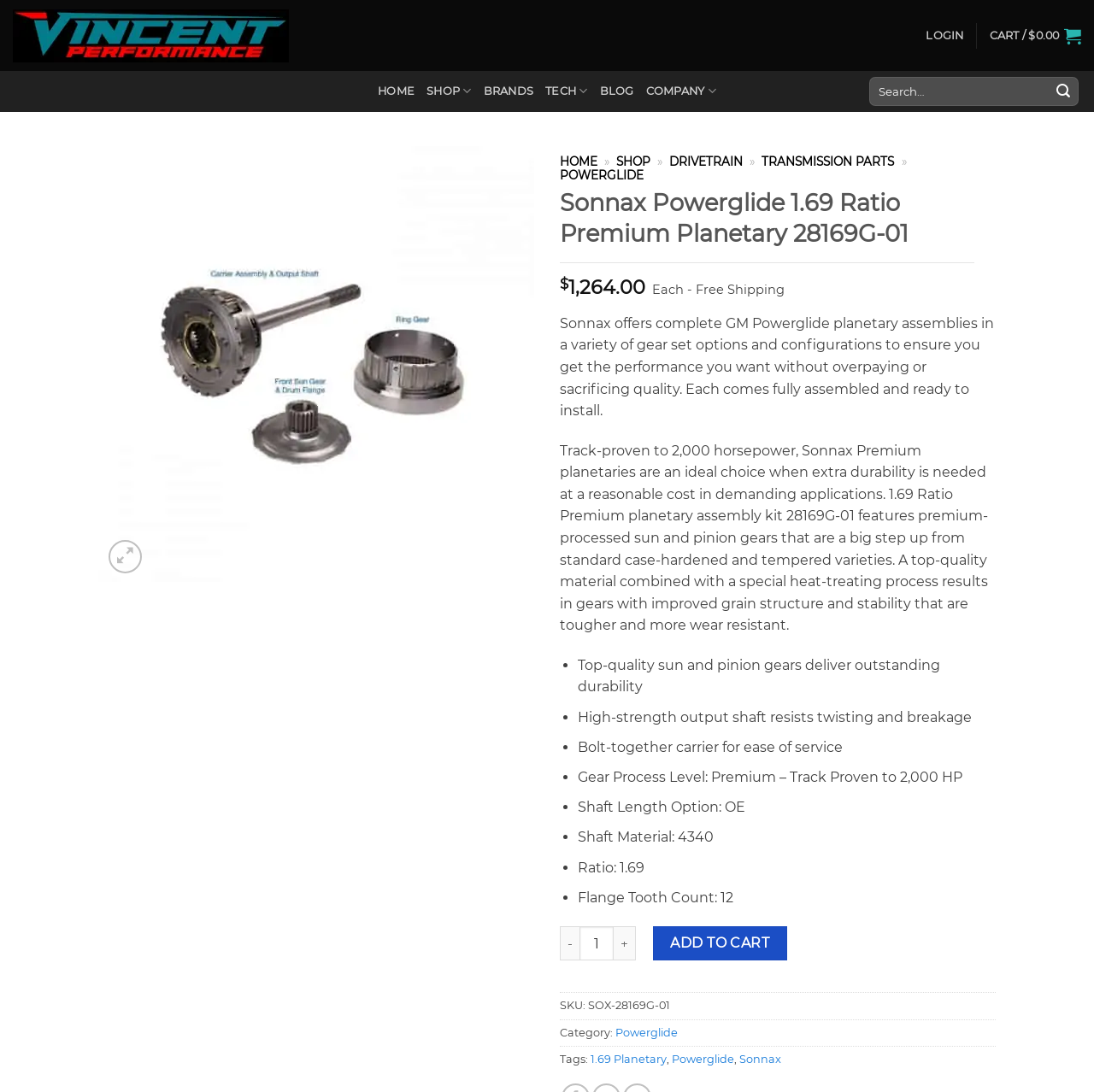Please find the bounding box coordinates in the format (top-left x, top-left y, bottom-right x, bottom-right y) for the given element description. Ensure the coordinates are floating point numbers between 0 and 1. Description: Login

[0.846, 0.018, 0.881, 0.047]